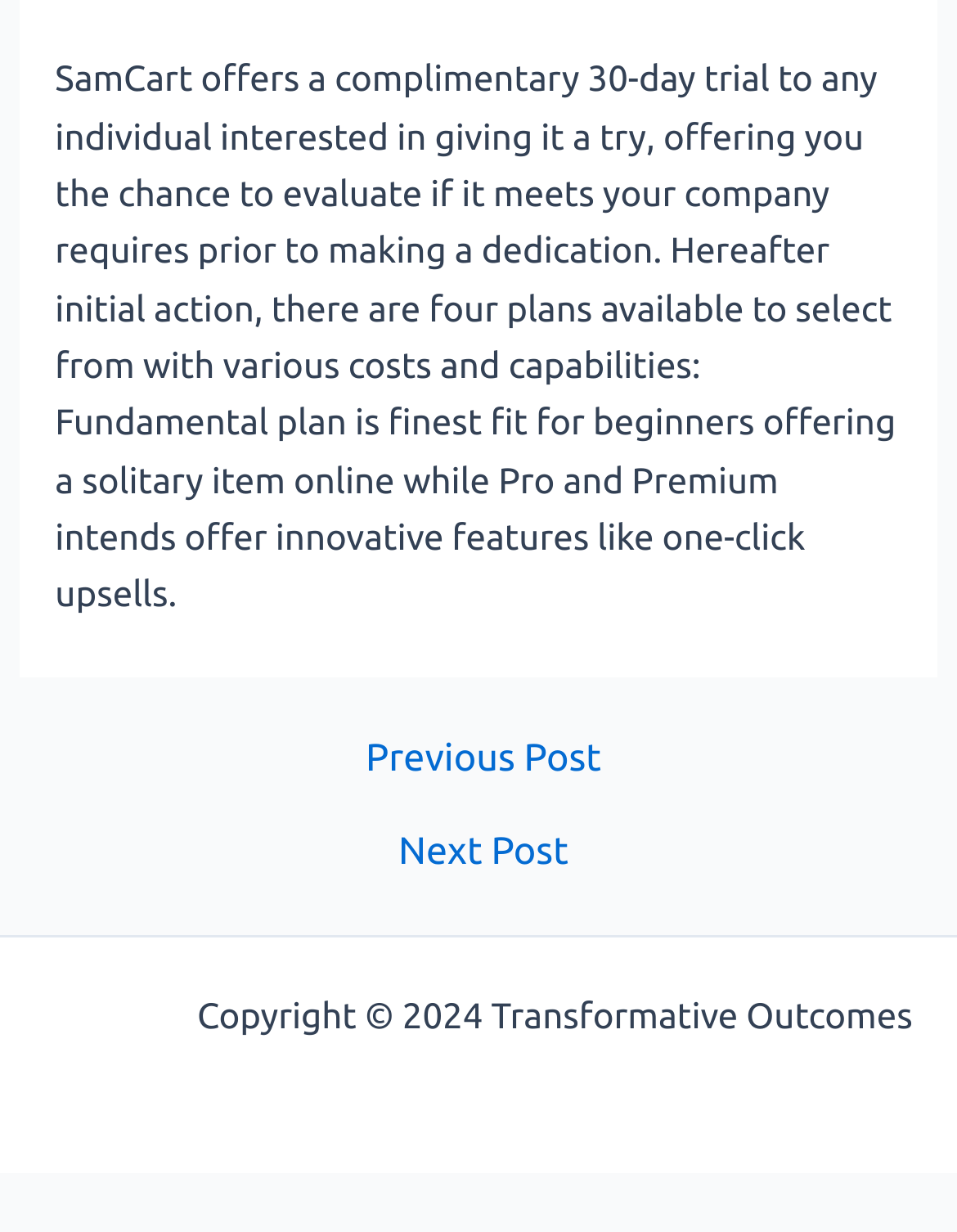Based on the element description ← Previous Post, identify the bounding box of the UI element in the given webpage screenshot. The coordinates should be in the format (top-left x, top-left y, bottom-right x, bottom-right y) and must be between 0 and 1.

[0.025, 0.601, 0.985, 0.632]